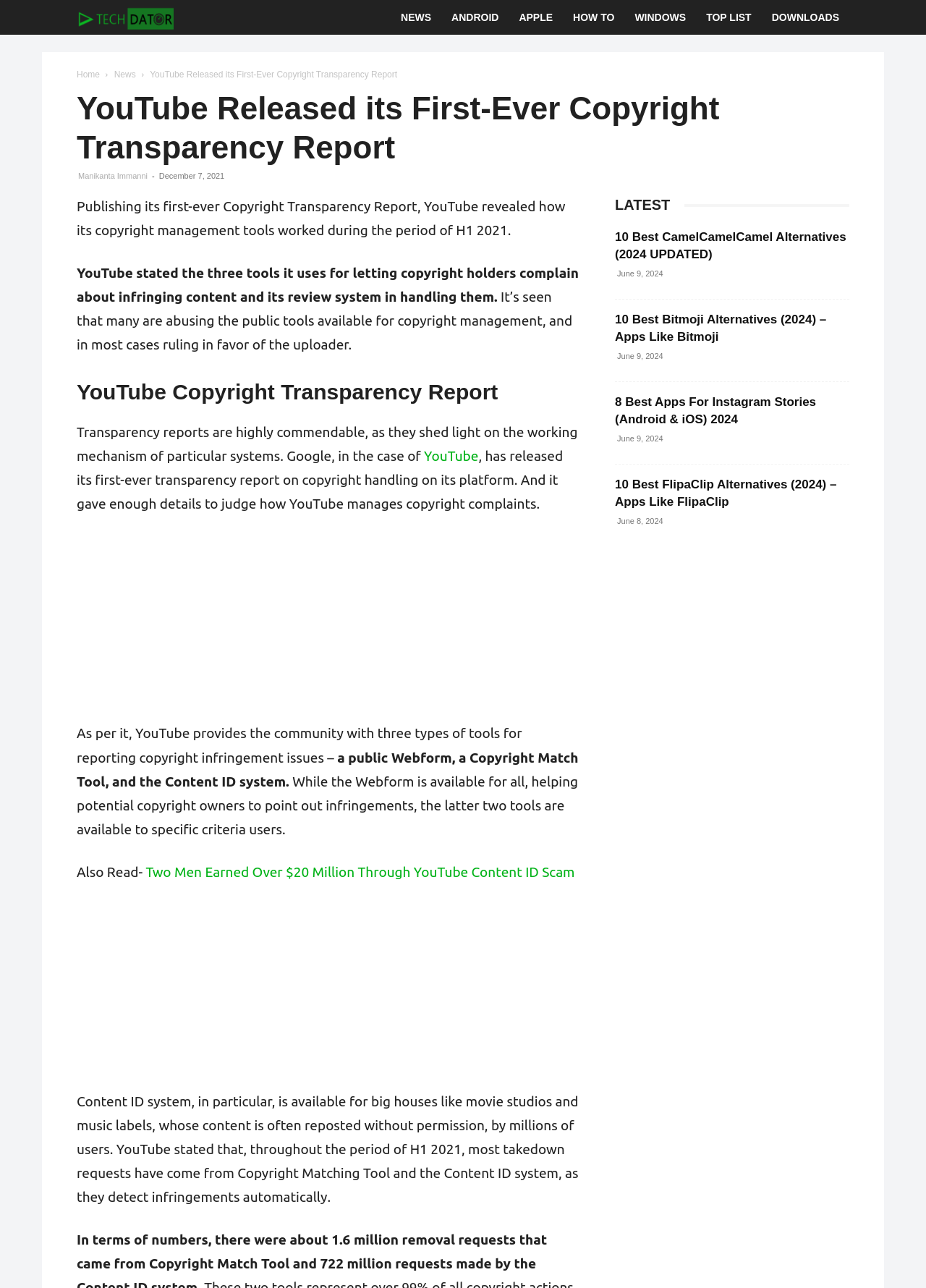Answer briefly with one word or phrase:
What is the purpose of the Content ID system?

For big houses like movie studios and music labels